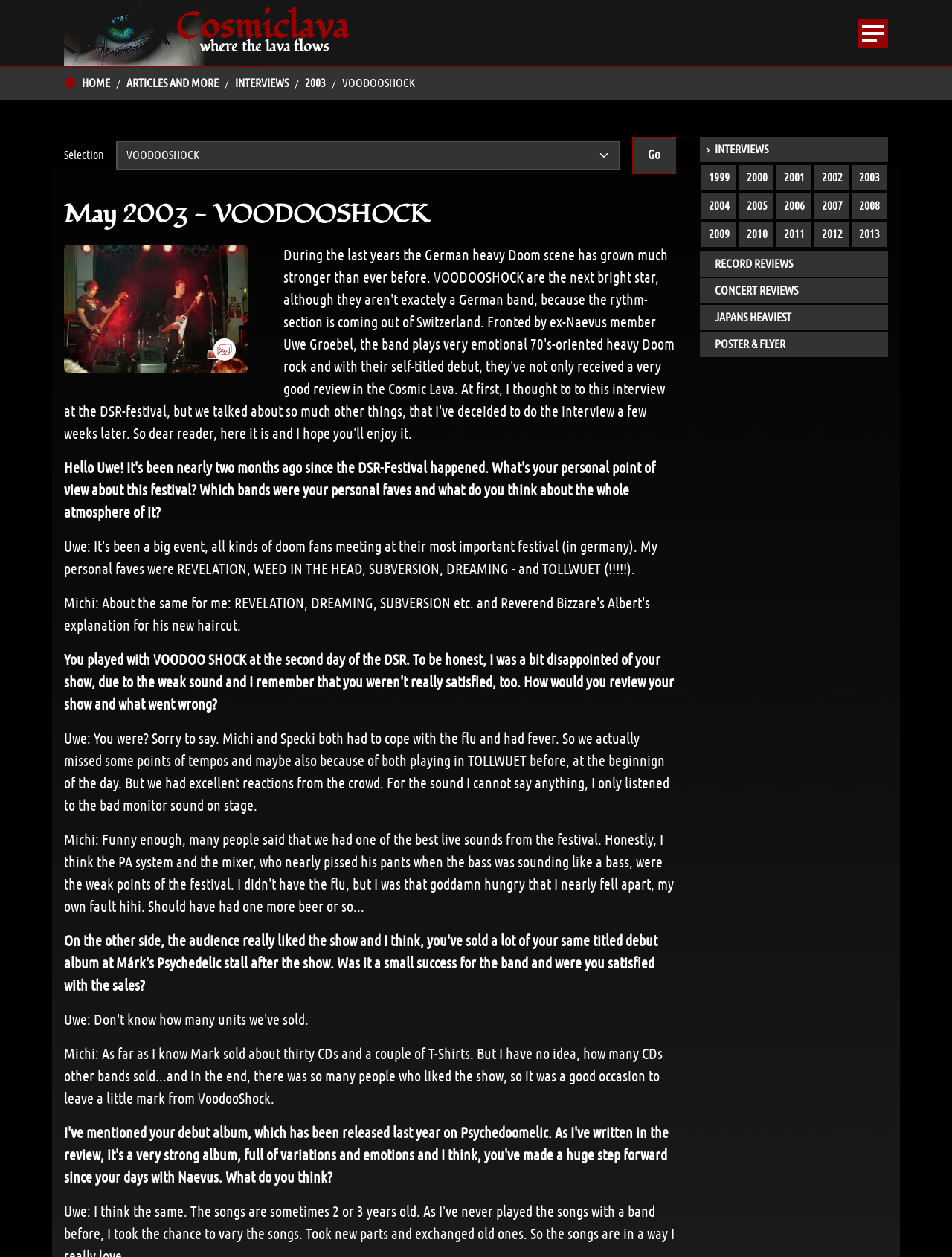Find the primary header on the webpage and provide its text.

Cosmiclava
where the lava flows